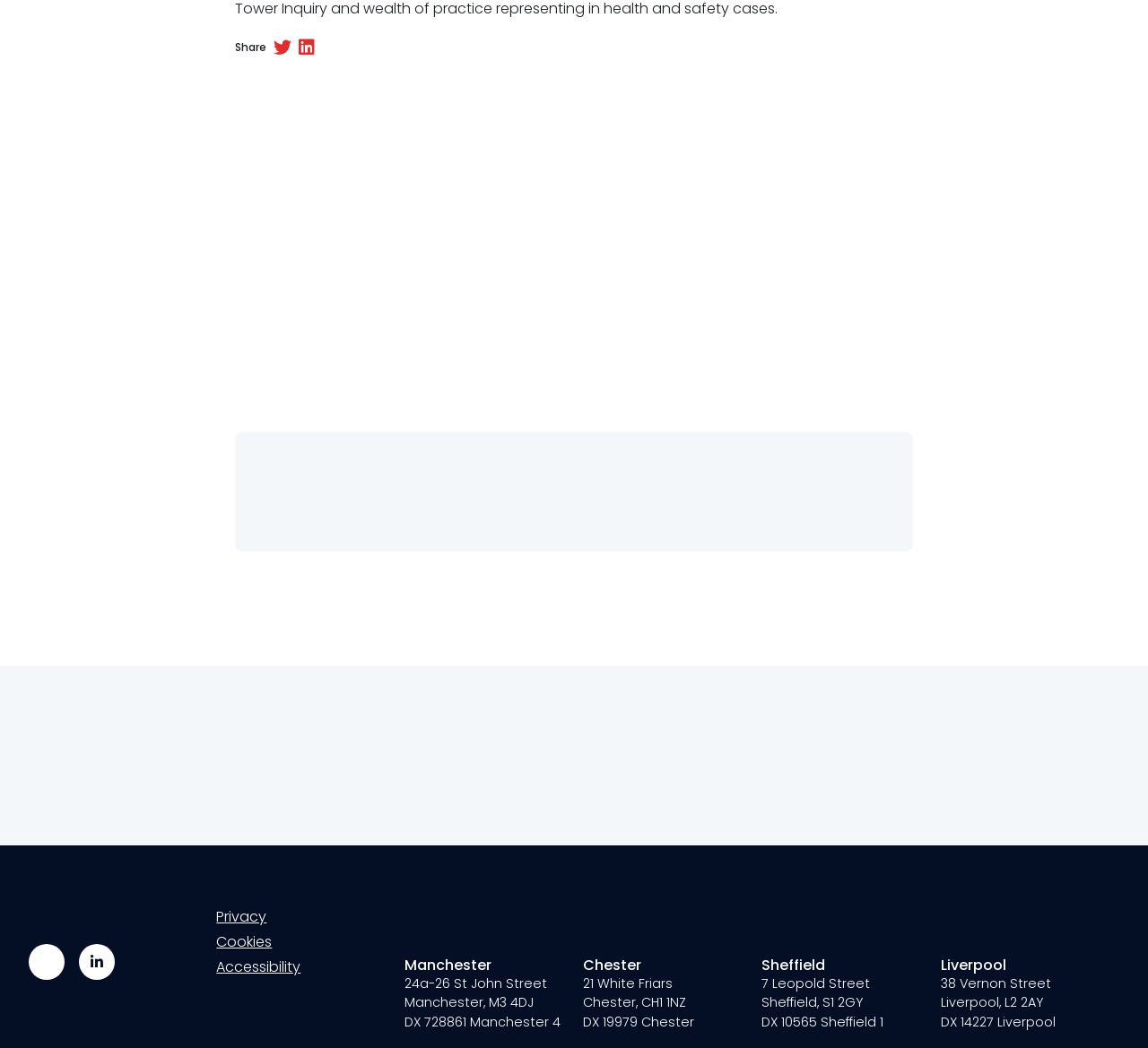What is the 'CSR policy' link related to?
Answer the question with a thorough and detailed explanation.

The 'CSR policy' link is likely related to the law firm's corporate social responsibility policy, which outlines their commitment to social and environmental issues.